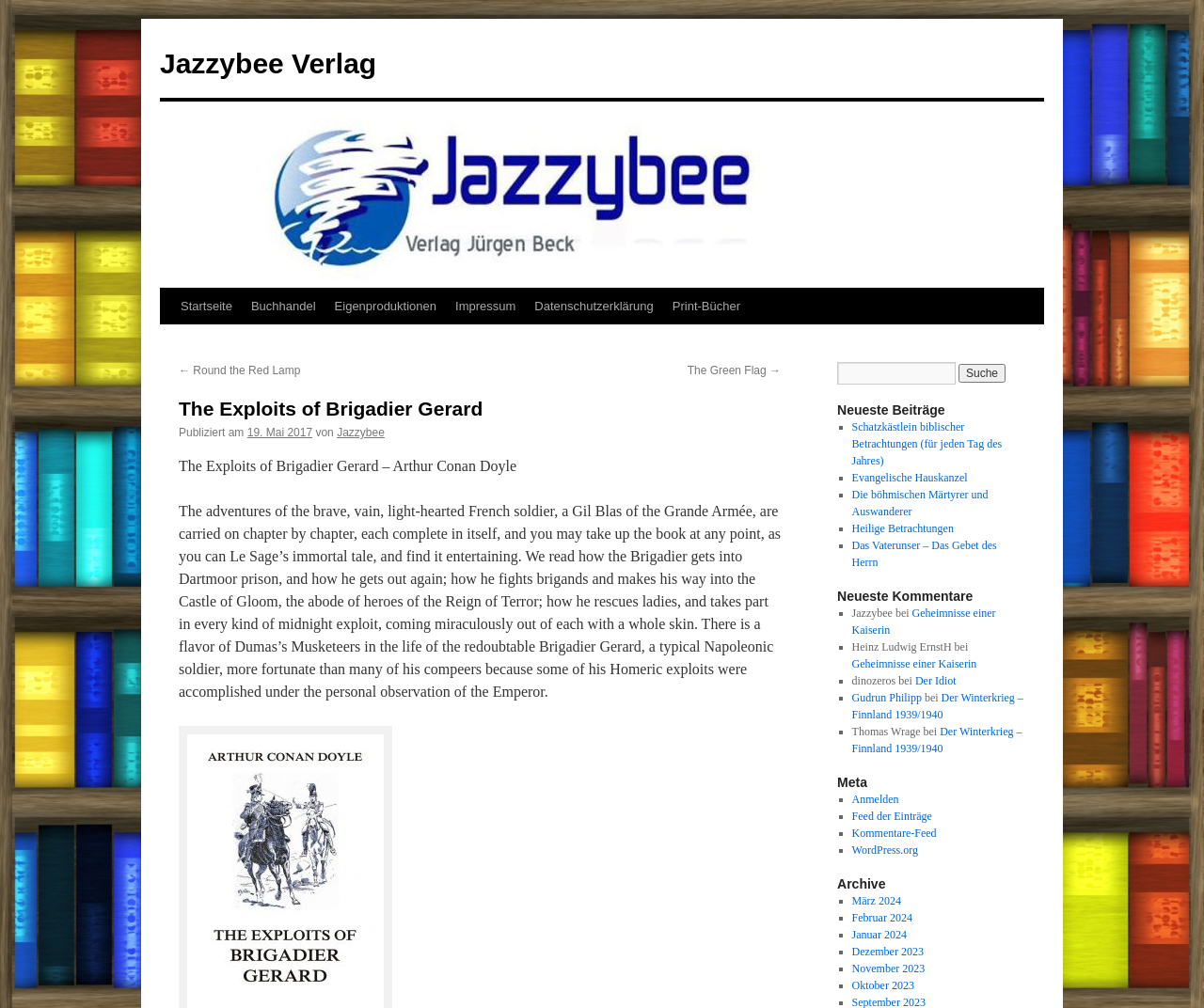Please provide a one-word or phrase answer to the question: 
How many latest comments are shown on the webpage?

5